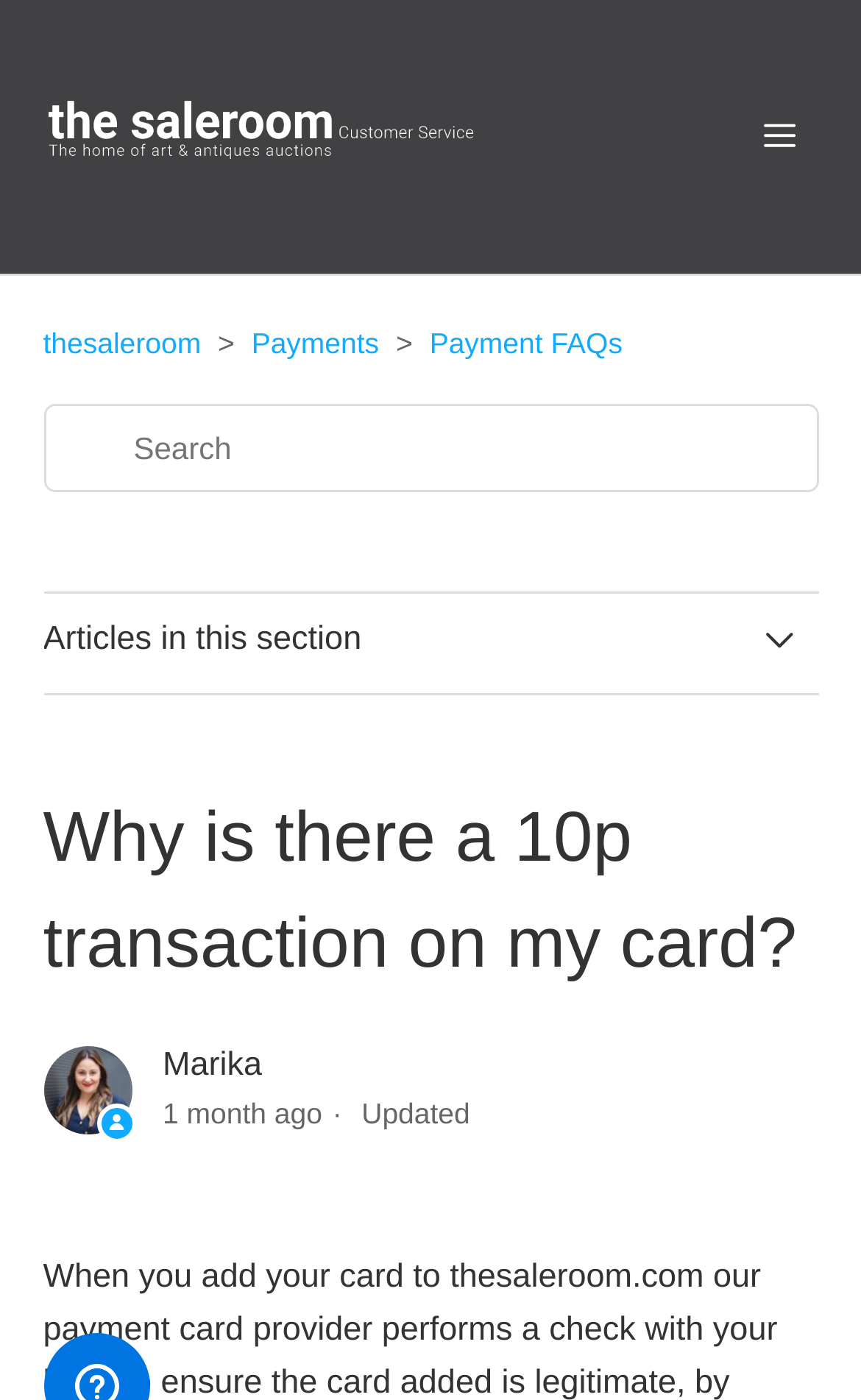What is the timestamp of the article 'Why is there a 10p transaction on my card?'?
Based on the visual, give a brief answer using one word or a short phrase.

2024-03-28 14:12